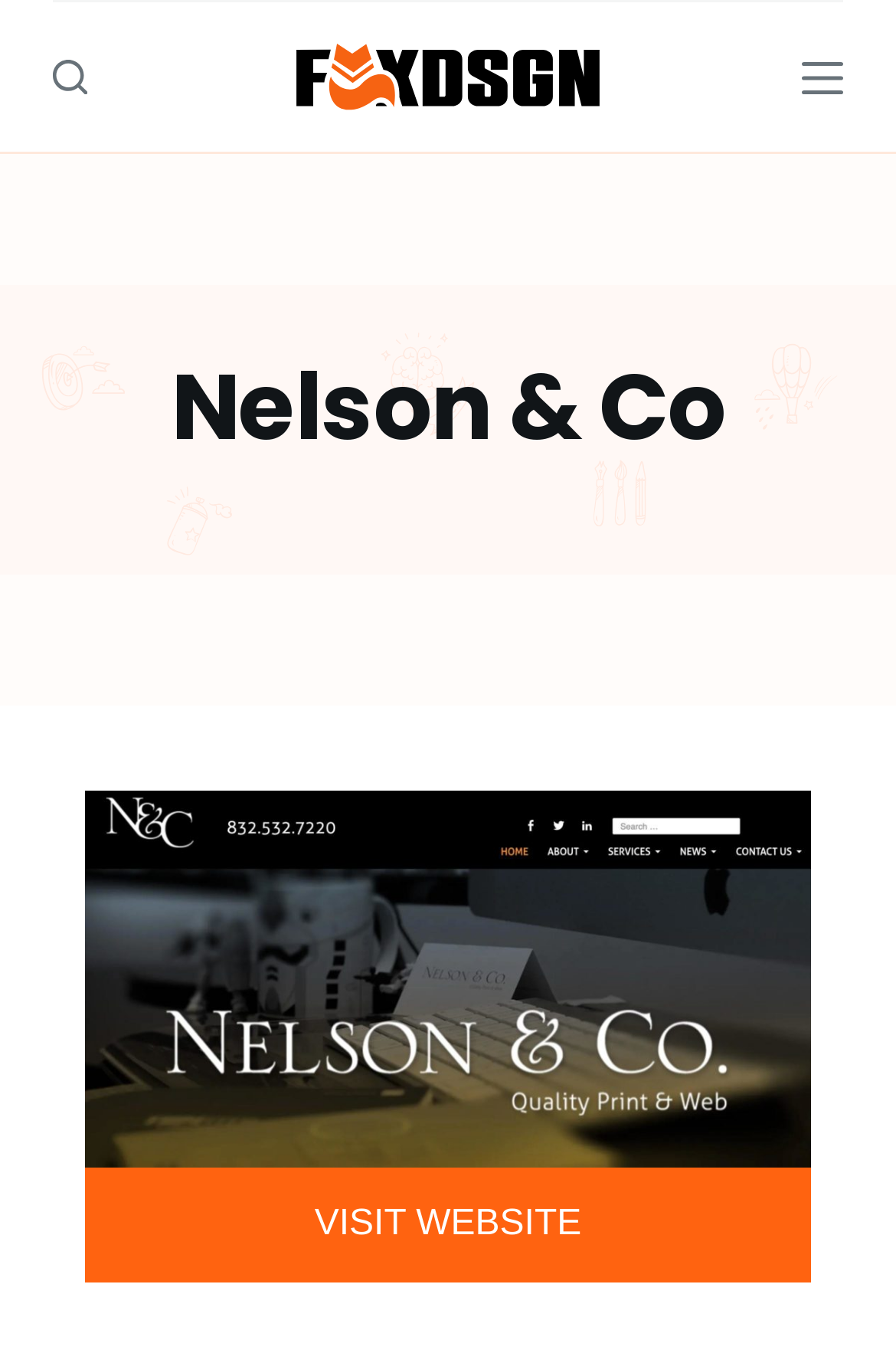Respond with a single word or phrase for the following question: 
What is the call-to-action button below the company name?

VISIT WEBSITE